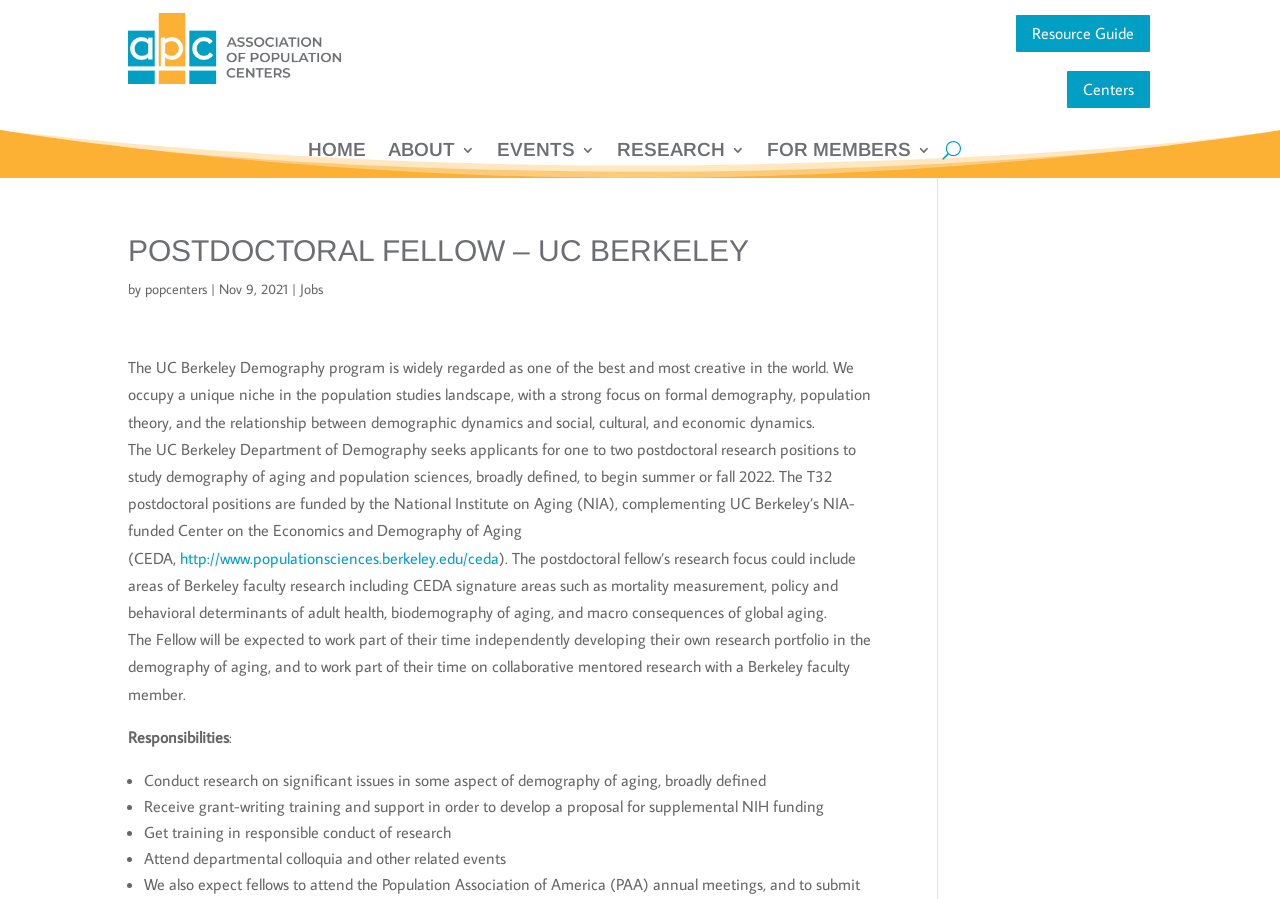What is the name of the department seeking applicants?
Using the picture, provide a one-word or short phrase answer.

UC Berkeley Department of Demography